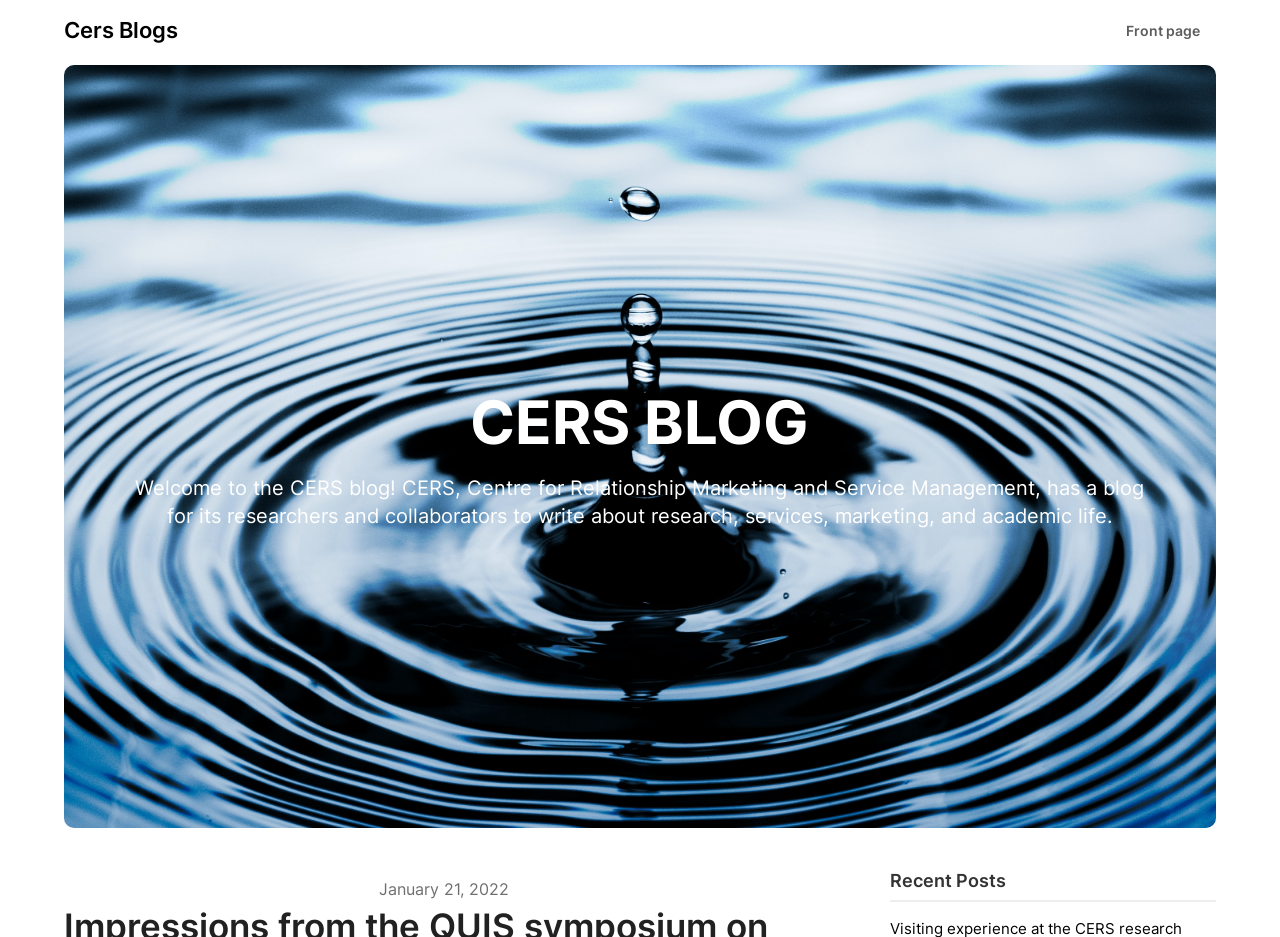Please identify the primary heading on the webpage and return its text.

Impressions from the QUIS symposium on Service Excellence in Management